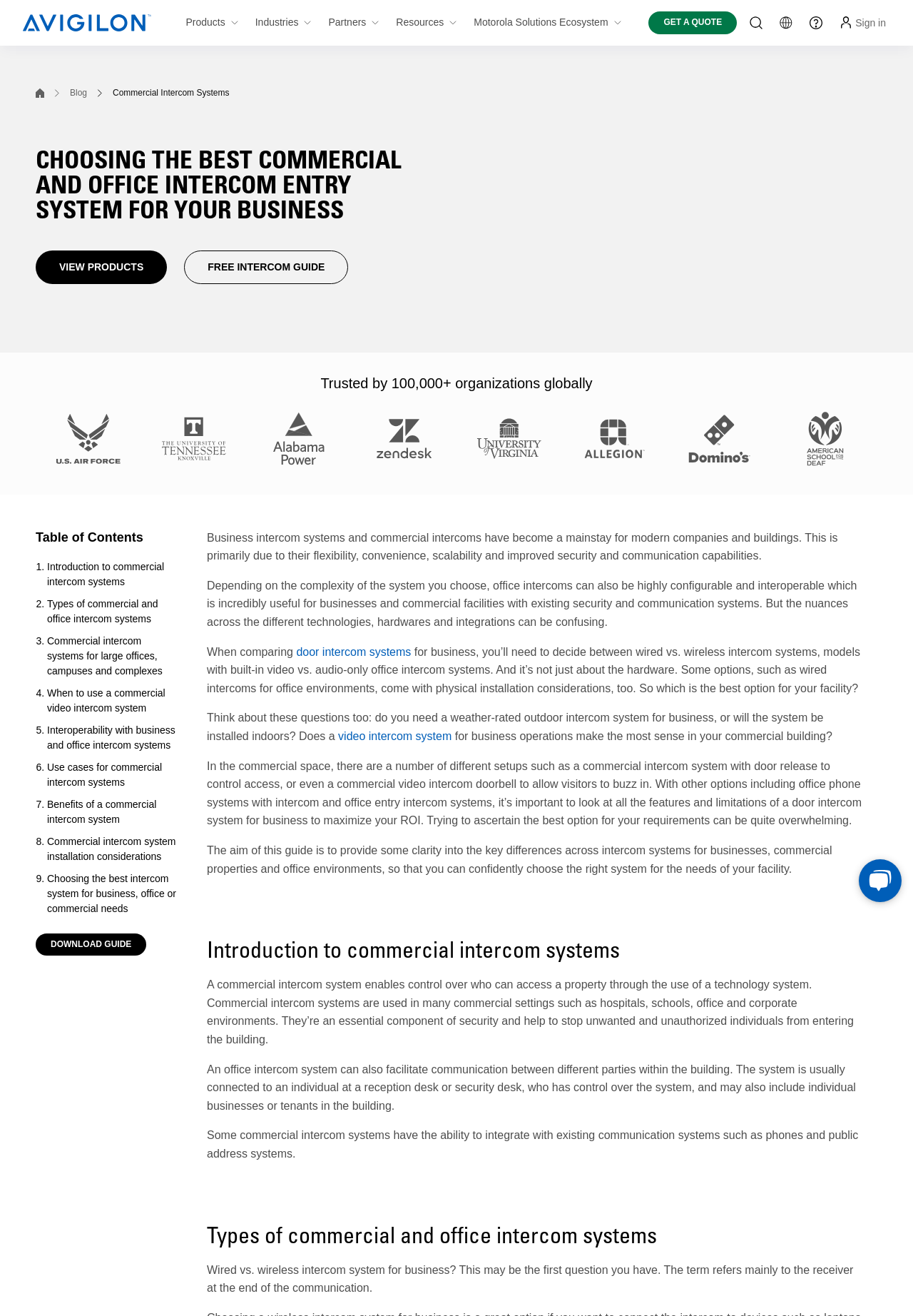Respond to the question below with a single word or phrase:
What are the two types of intercom systems mentioned on this webpage?

Wired and Wireless